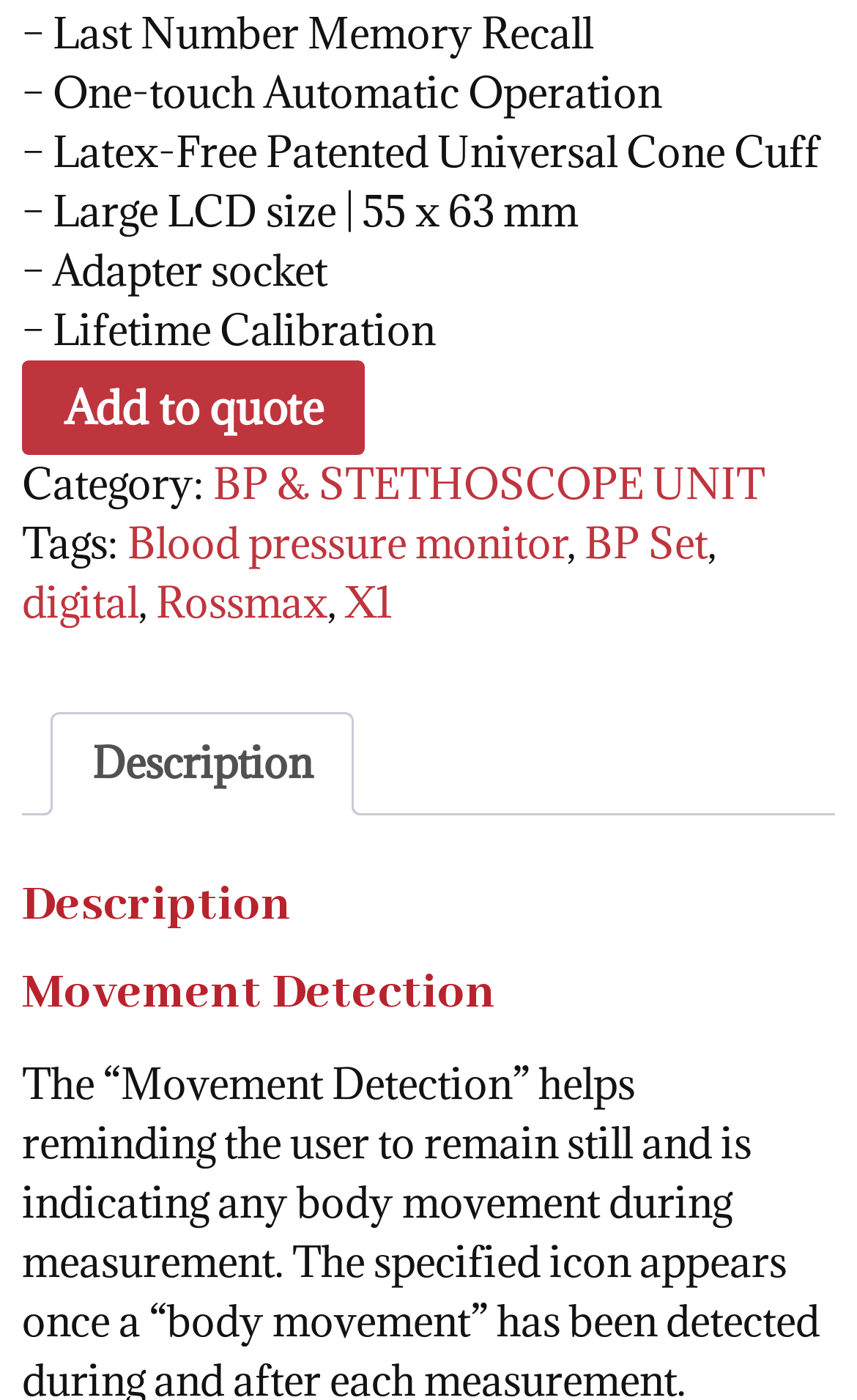Please predict the bounding box coordinates of the element's region where a click is necessary to complete the following instruction: "go to the 'June 2024' archive". The coordinates should be represented by four float numbers between 0 and 1, i.e., [left, top, right, bottom].

None